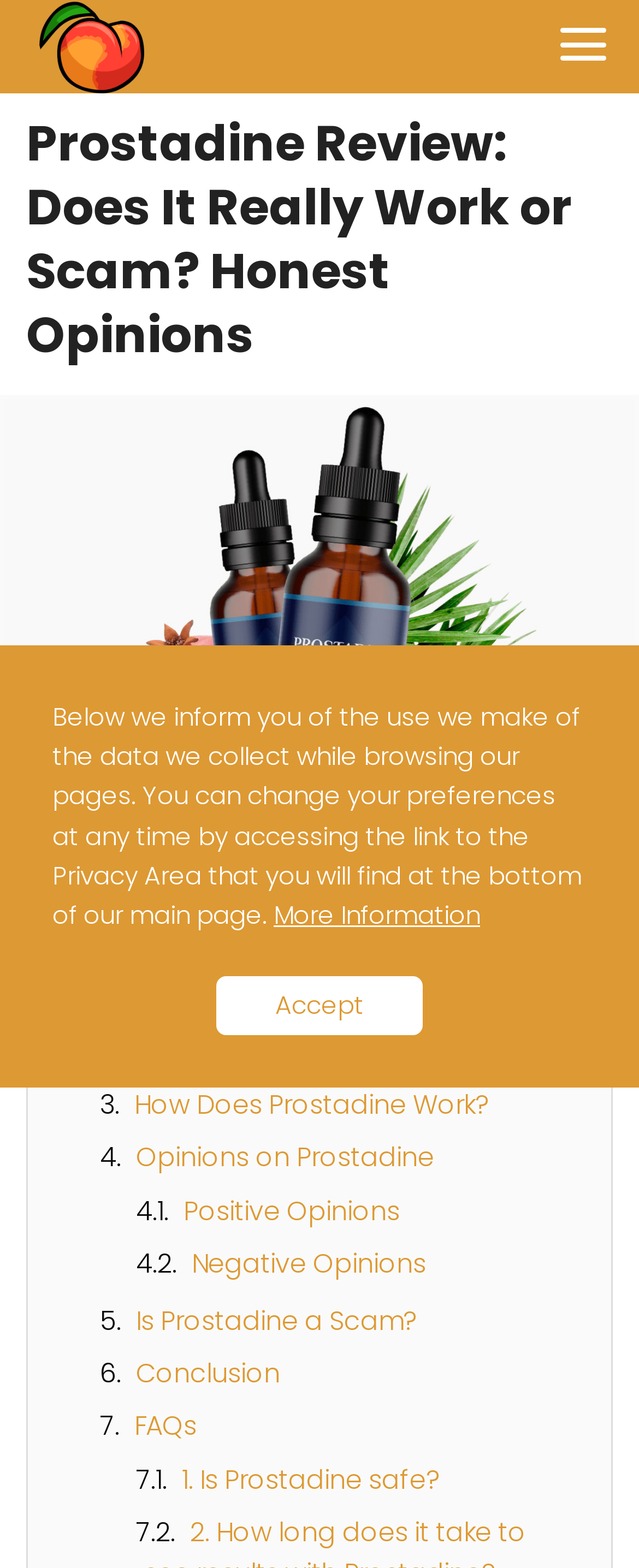Point out the bounding box coordinates of the section to click in order to follow this instruction: "Check the FAQs".

[0.21, 0.897, 0.308, 0.921]